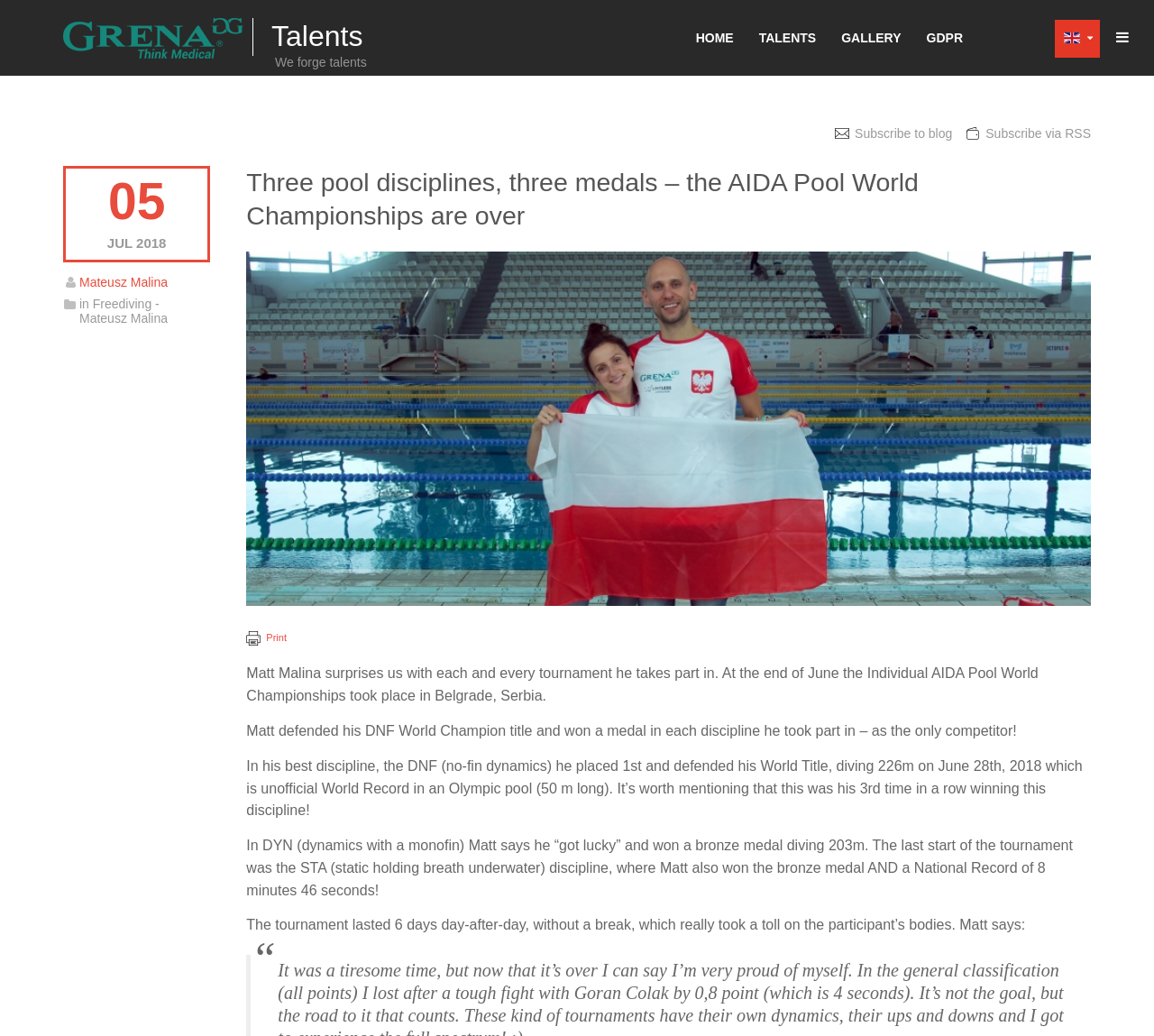Identify and provide the main heading of the webpage.

Three pool disciplines, three medals – the AIDA Pool World Championships are over